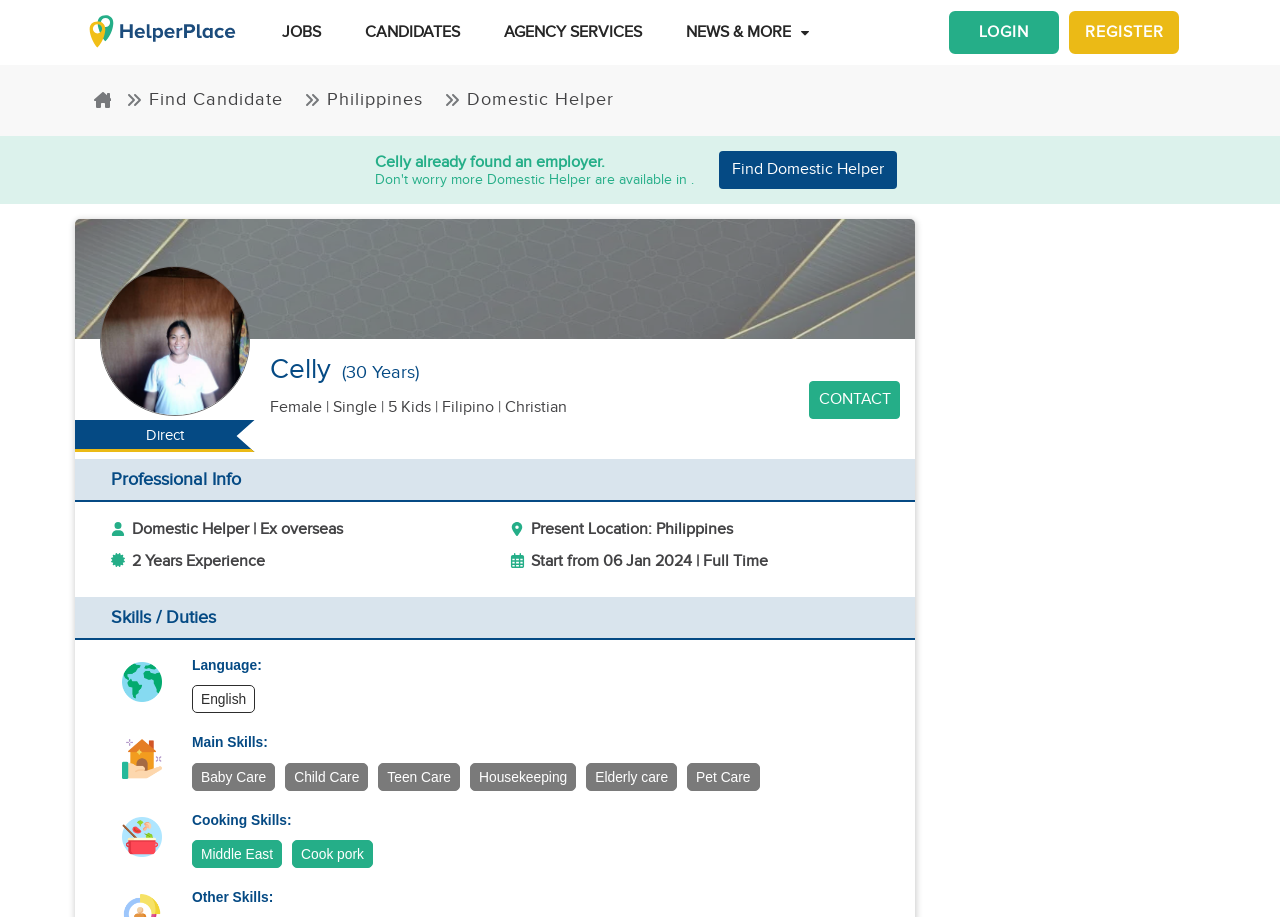Please identify the bounding box coordinates of the element that needs to be clicked to execute the following command: "Go to the 'Next Post'". Provide the bounding box using four float numbers between 0 and 1, formatted as [left, top, right, bottom].

None